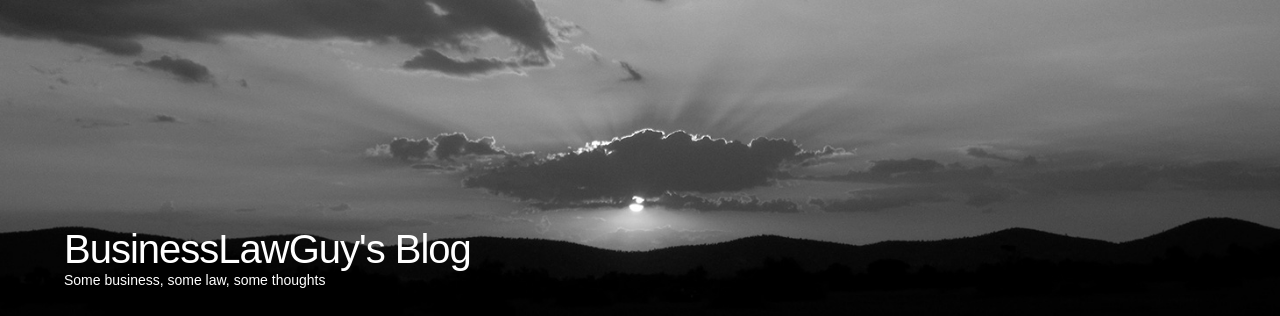What is the font style of the blog title?
Based on the screenshot, provide your answer in one word or phrase.

Sans-serif